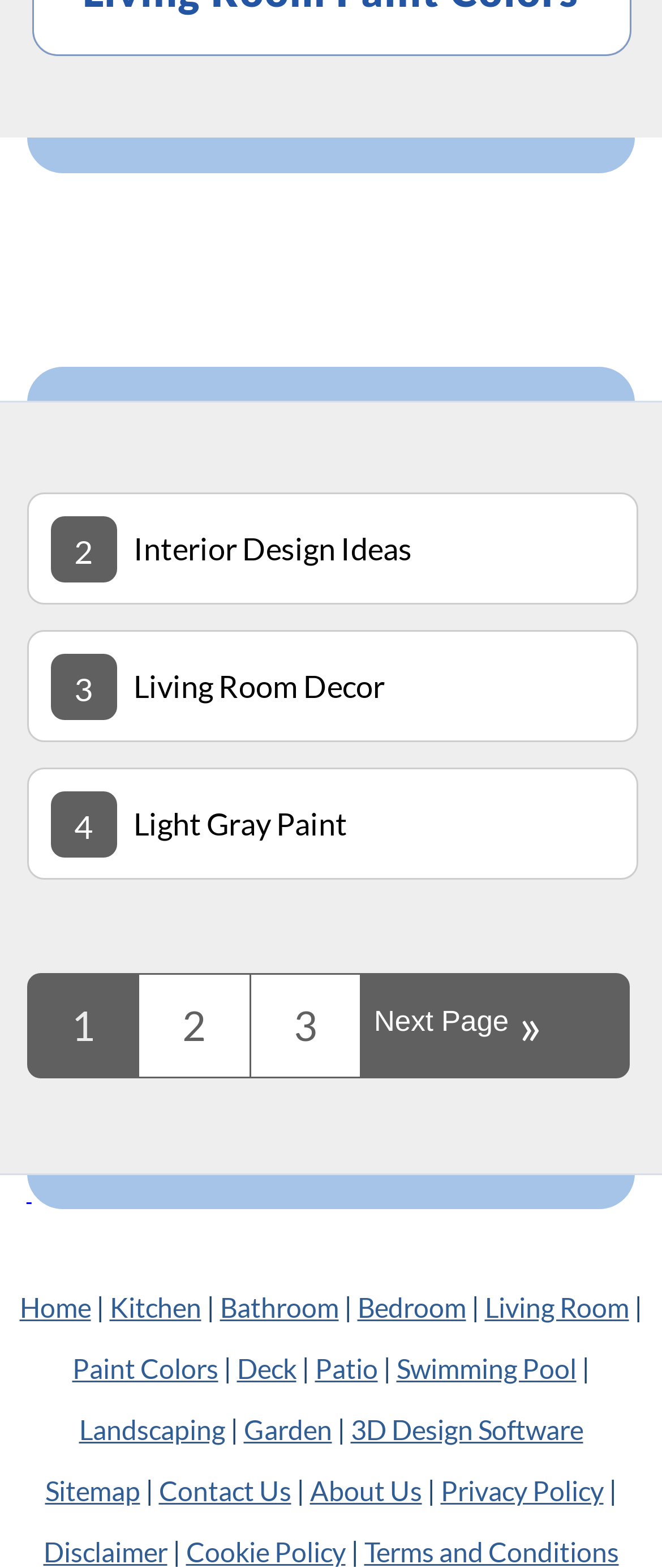How many pages of results are there?
Based on the image content, provide your answer in one word or a short phrase.

At least 2